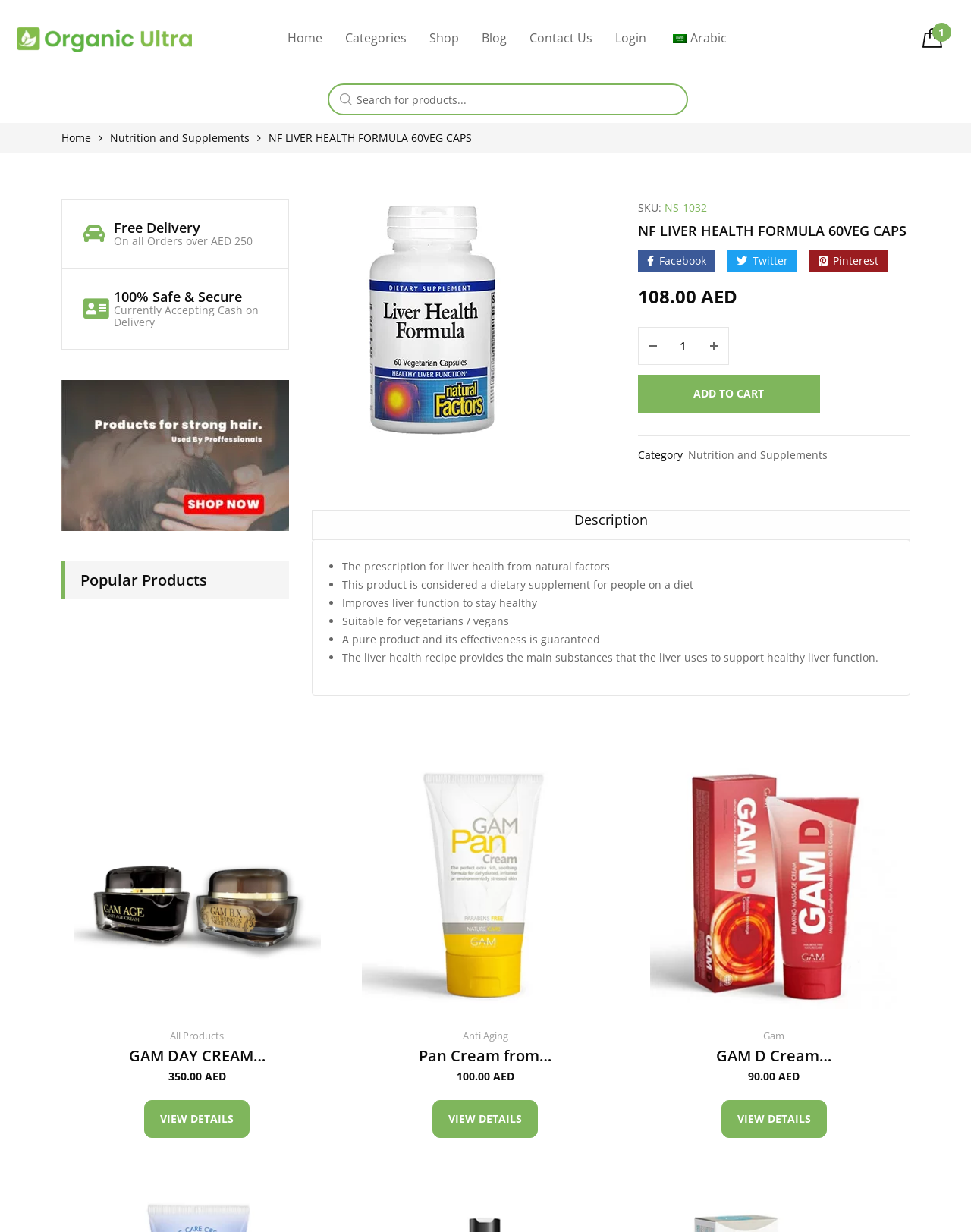What is the price of NF LIVER HEALTH FORMULA 60VEG CAPS?
Provide a detailed and extensive answer to the question.

I found the price of NF LIVER HEALTH FORMULA 60VEG CAPS by looking at the product details section, where it is listed as 108.00 AED.